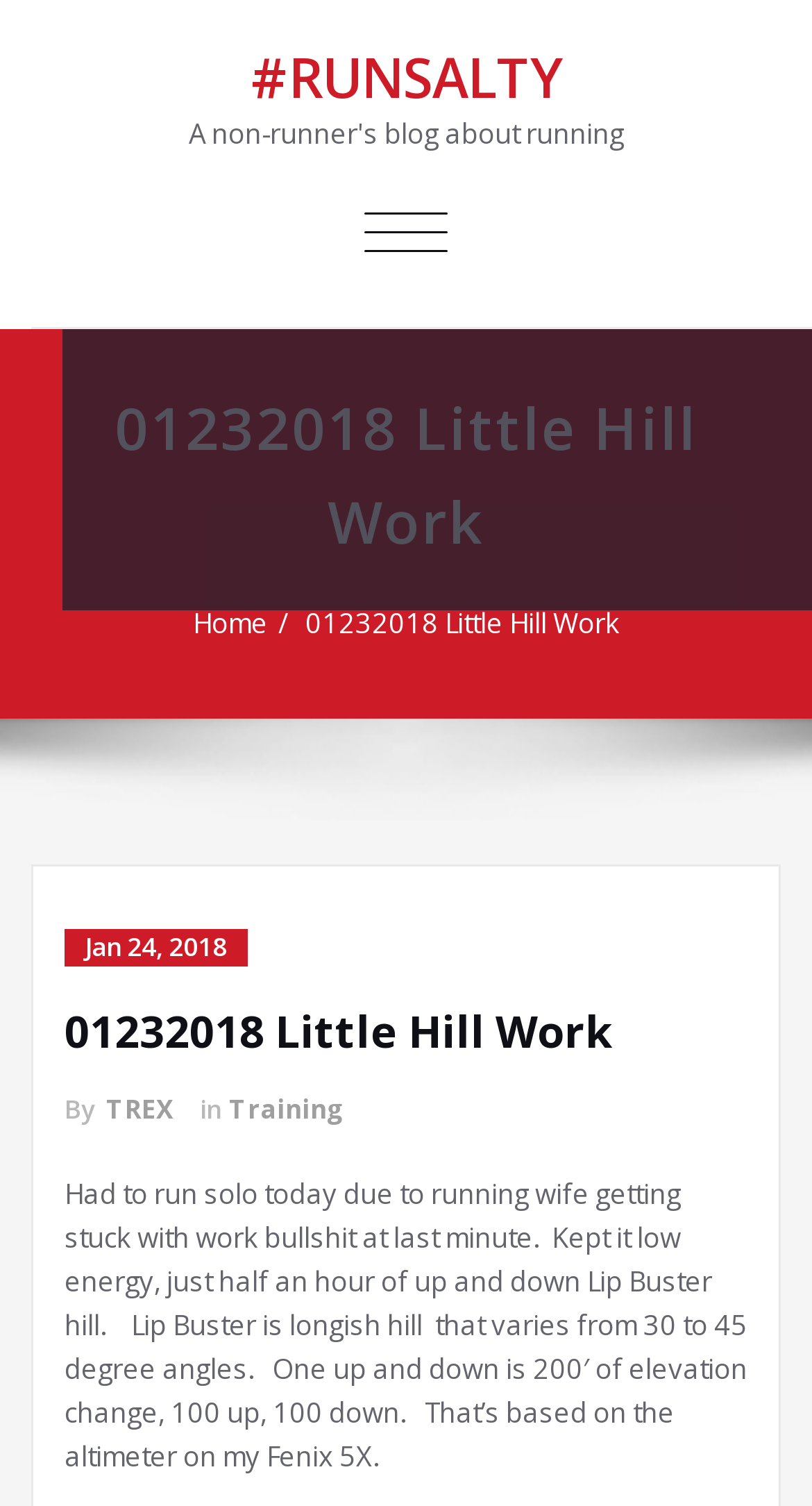Please find the bounding box coordinates in the format (top-left x, top-left y, bottom-right x, bottom-right y) for the given element description. Ensure the coordinates are floating point numbers between 0 and 1. Description: Toggle navigation

[0.449, 0.132, 0.551, 0.177]